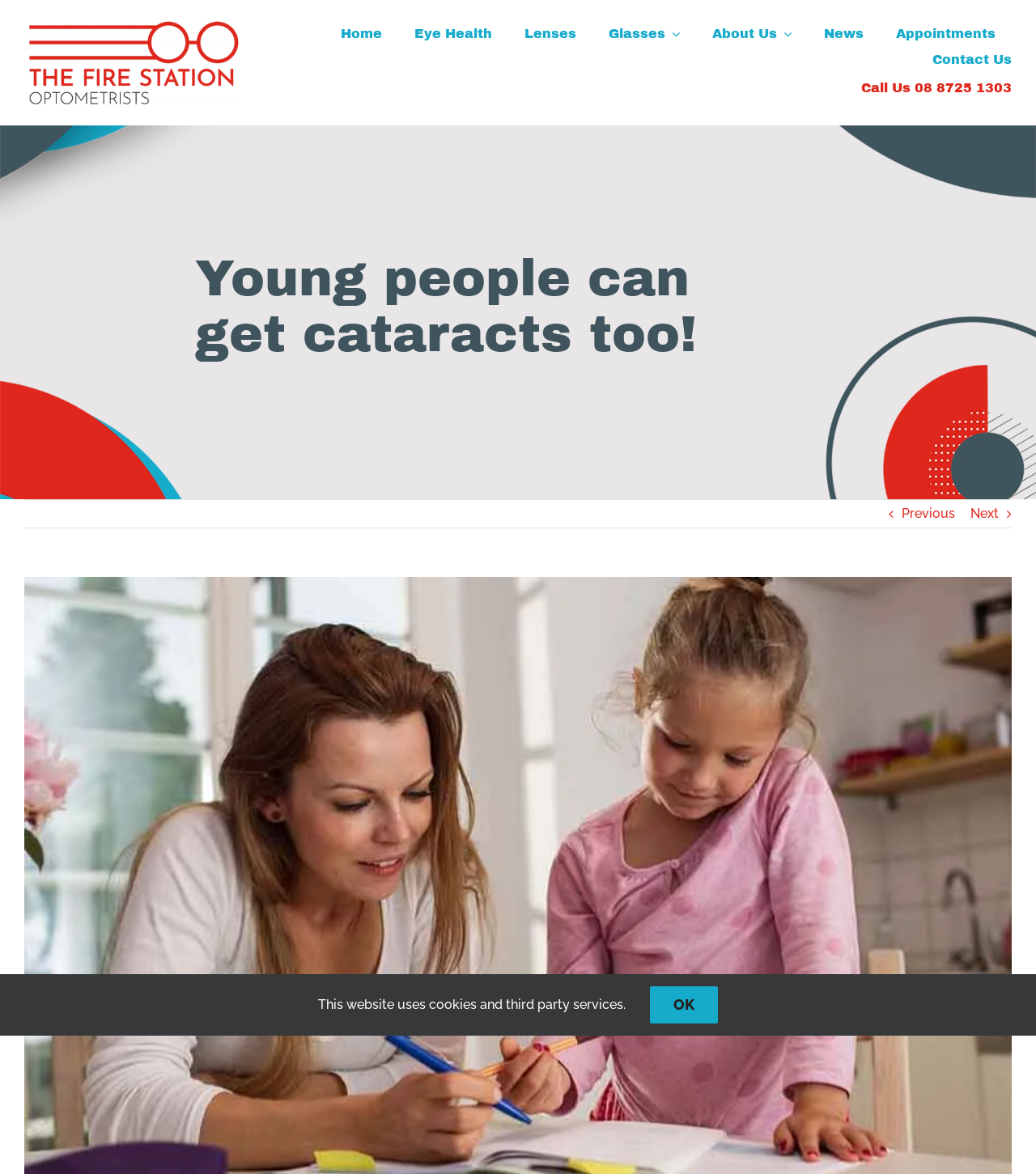Respond to the question below with a concise word or phrase:
What is the purpose of the website?

Eye health